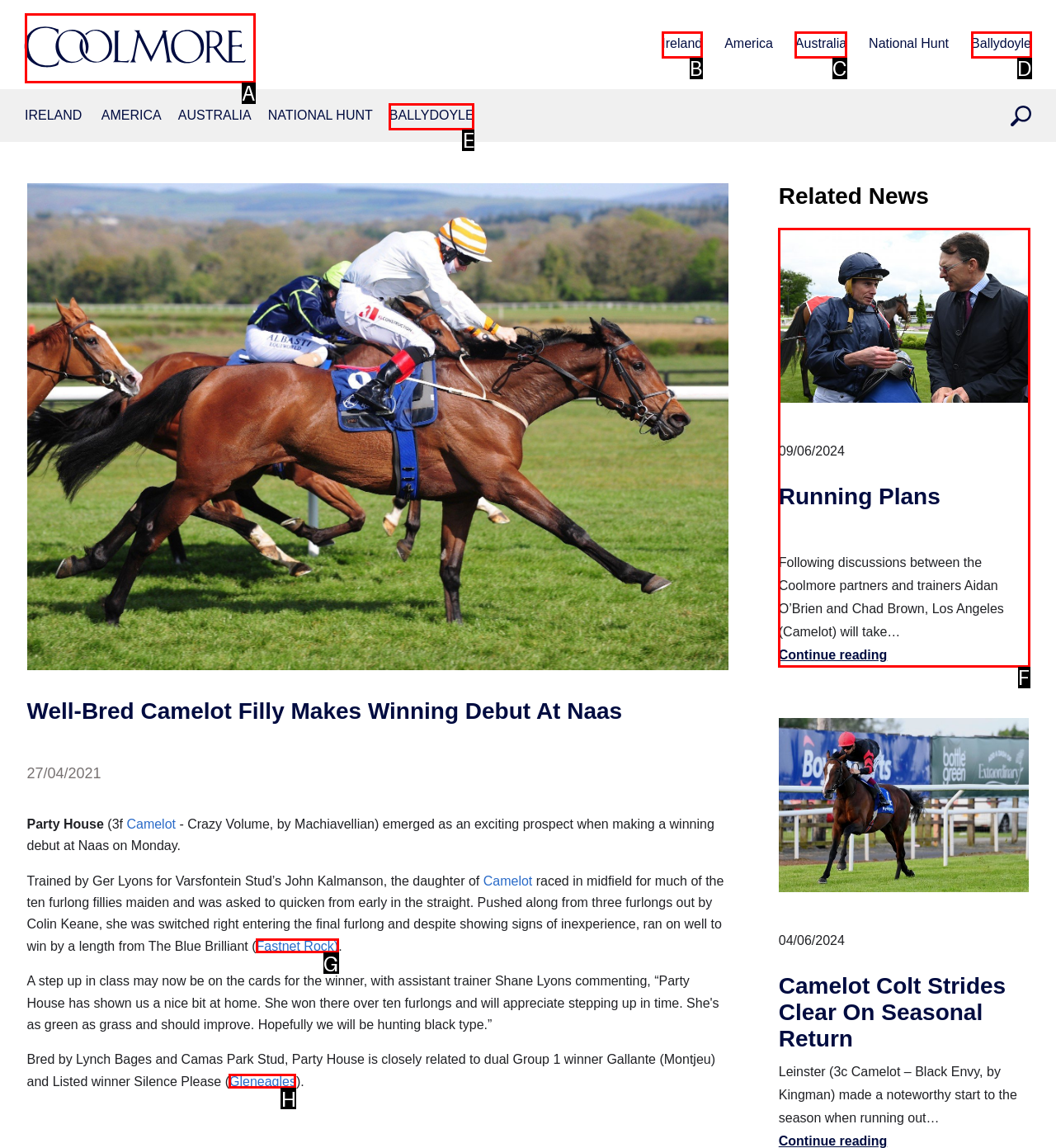Point out the HTML element I should click to achieve the following task: Click on the 'TW Press' link Provide the letter of the selected option from the choices.

None